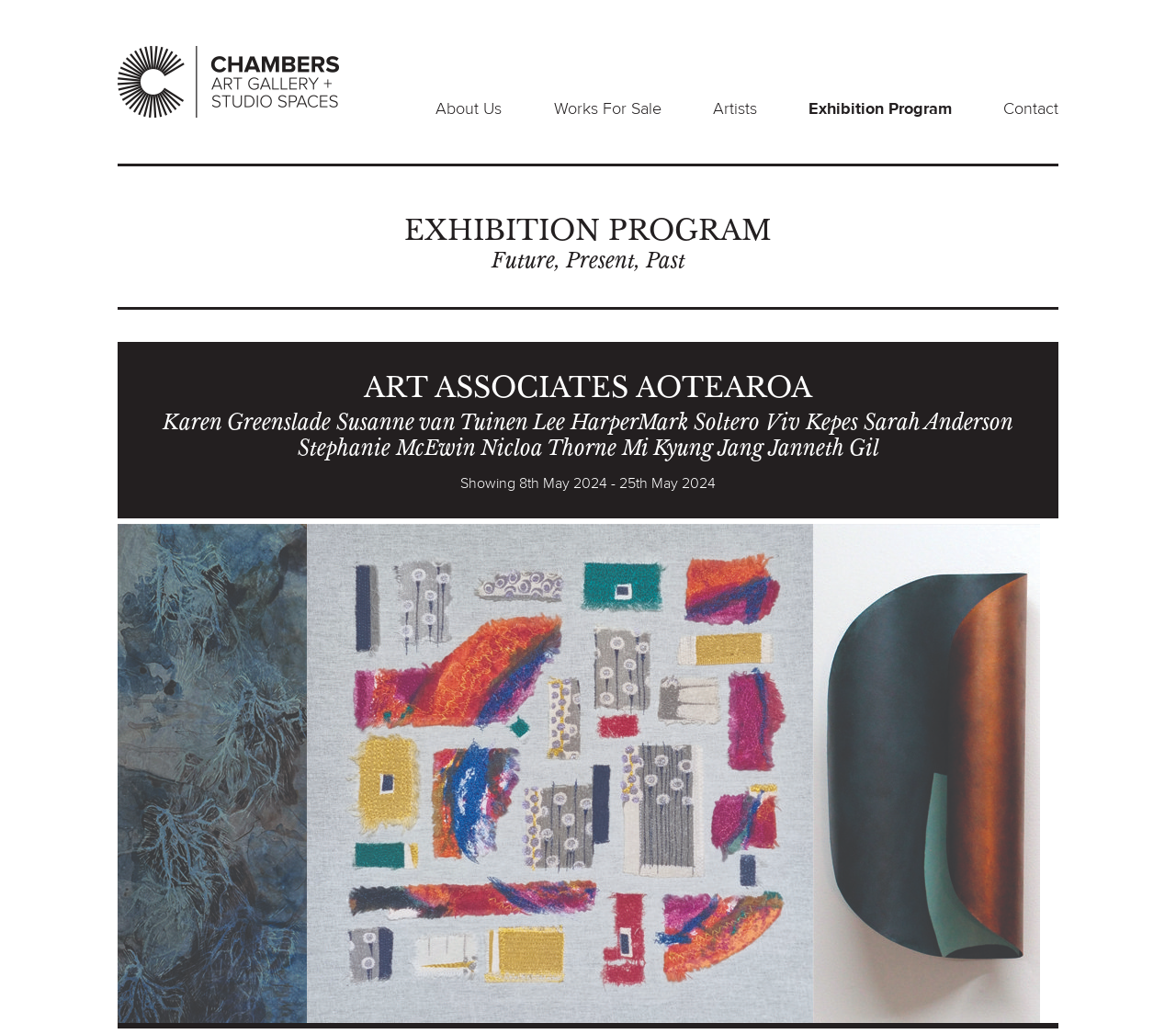Using the webpage screenshot and the element description About Us, determine the bounding box coordinates. Specify the coordinates in the format (top-left x, top-left y, bottom-right x, bottom-right y) with values ranging from 0 to 1.

[0.371, 0.095, 0.427, 0.116]